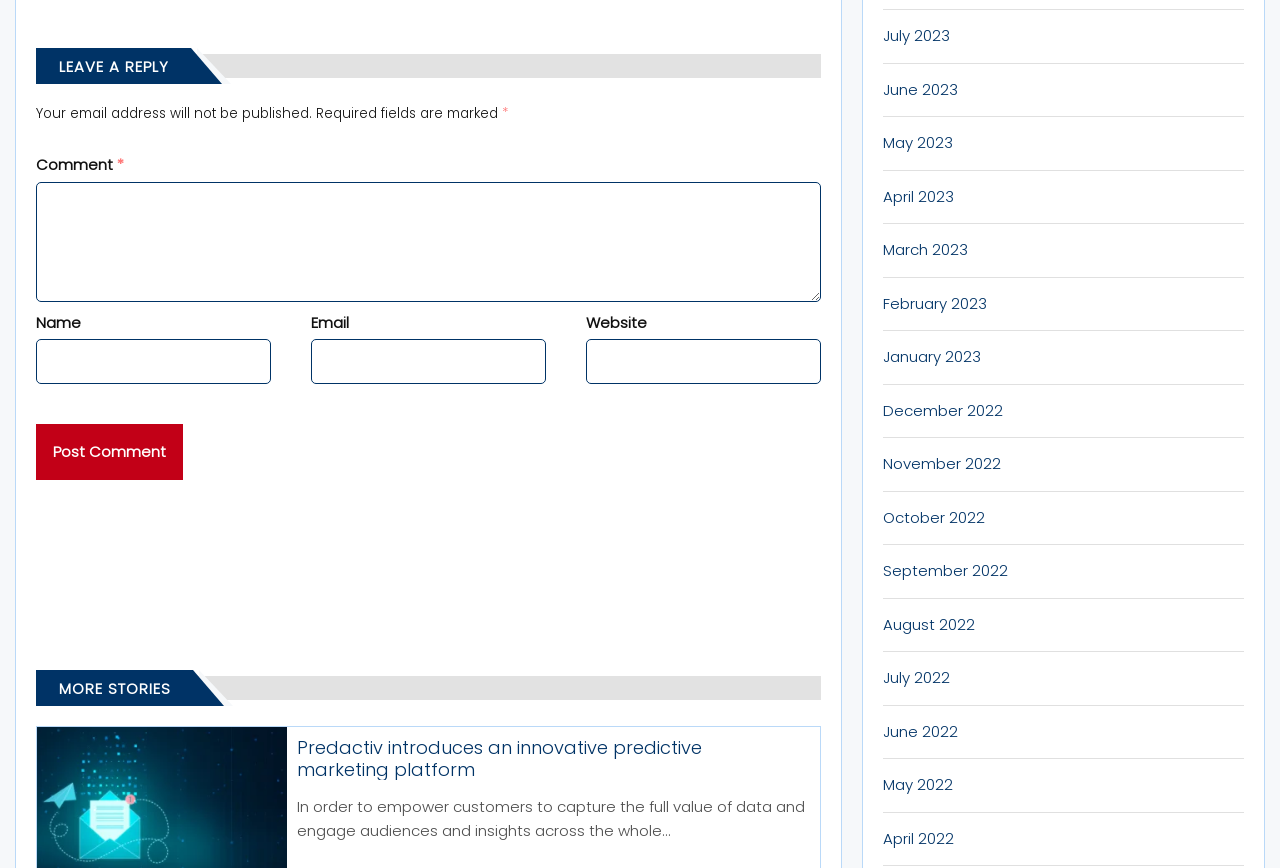Identify the bounding box coordinates of the clickable section necessary to follow the following instruction: "View archives for July 2023". The coordinates should be presented as four float numbers from 0 to 1, i.e., [left, top, right, bottom].

[0.69, 0.029, 0.742, 0.055]